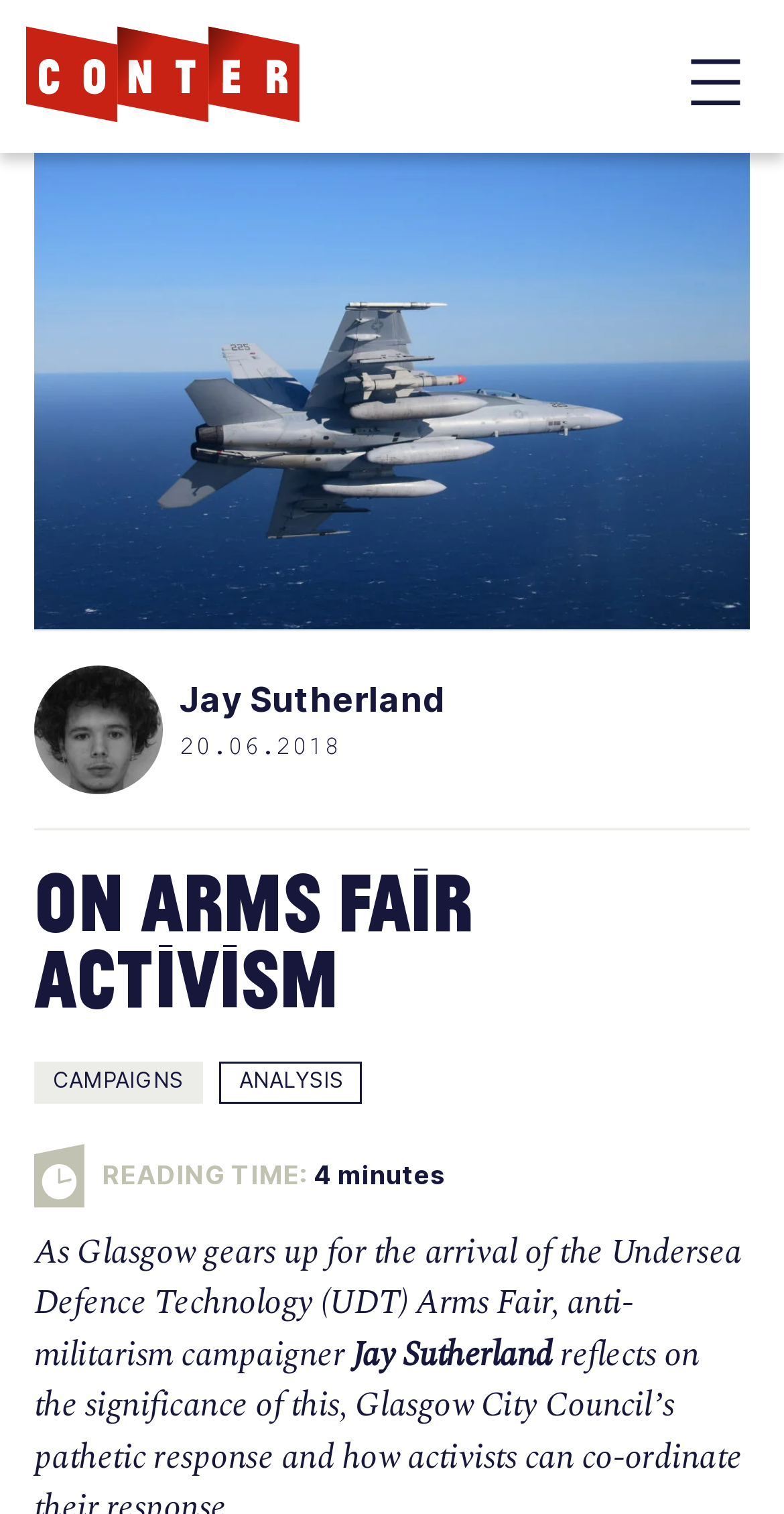Using the information in the image, could you please answer the following question in detail:
Who is the author of the article?

The author of the article can be found by looking at the header section of the webpage, where the name 'Jay Sutherland' is mentioned as a link and also as a heading, indicating that it is the author of the article.